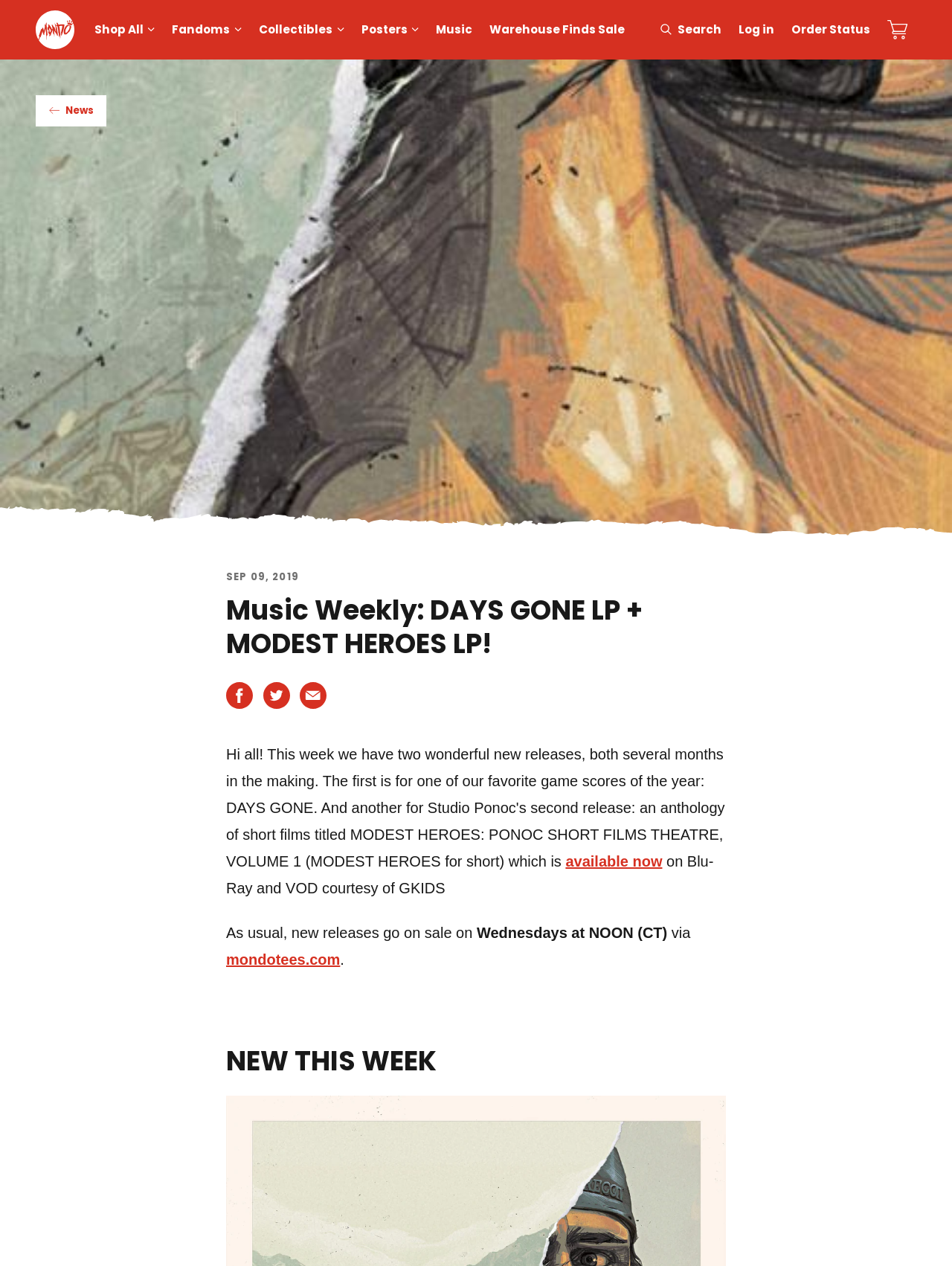Utilize the information from the image to answer the question in detail:
What is the platform where new releases go on sale?

According to the webpage content, specifically the static text 'via mondotees.com', it is clear that new releases go on sale on the mondotees.com platform.